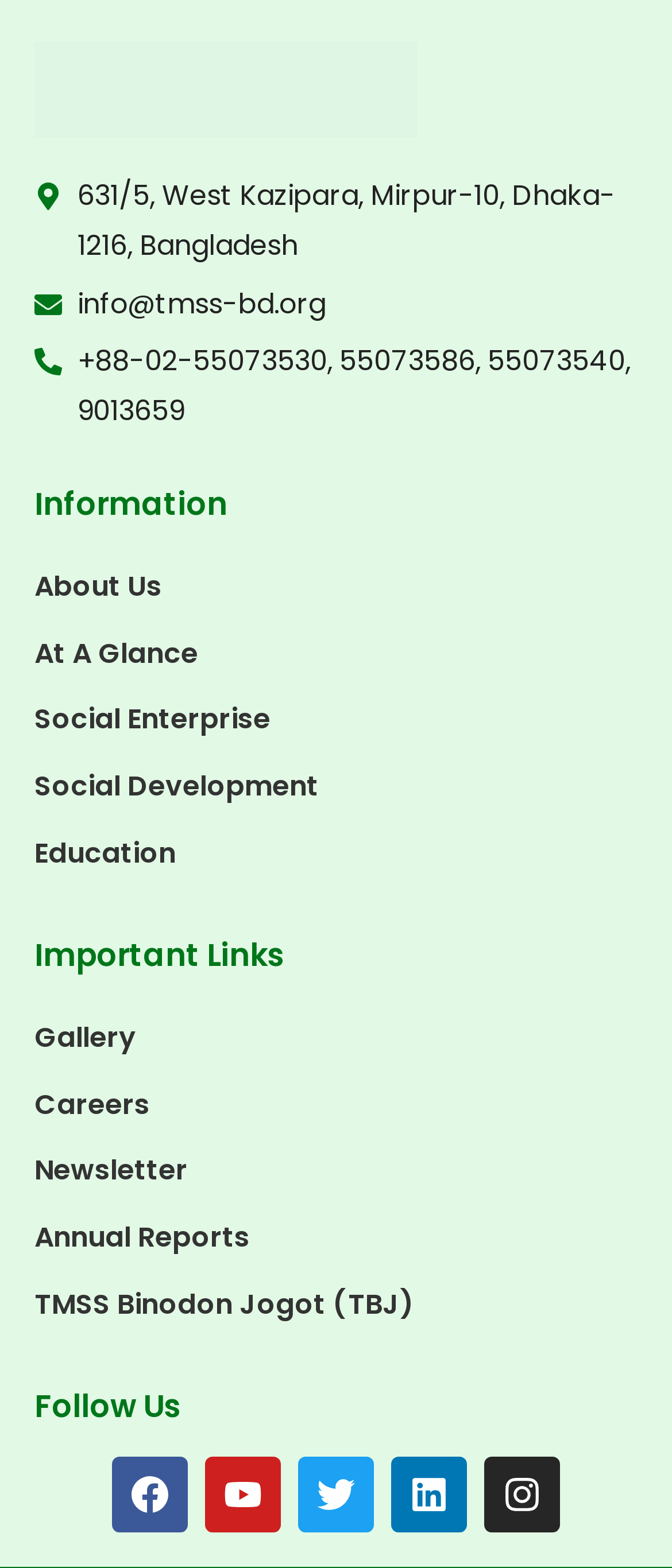Please mark the bounding box coordinates of the area that should be clicked to carry out the instruction: "Go to Gallery".

[0.051, 0.641, 0.203, 0.684]